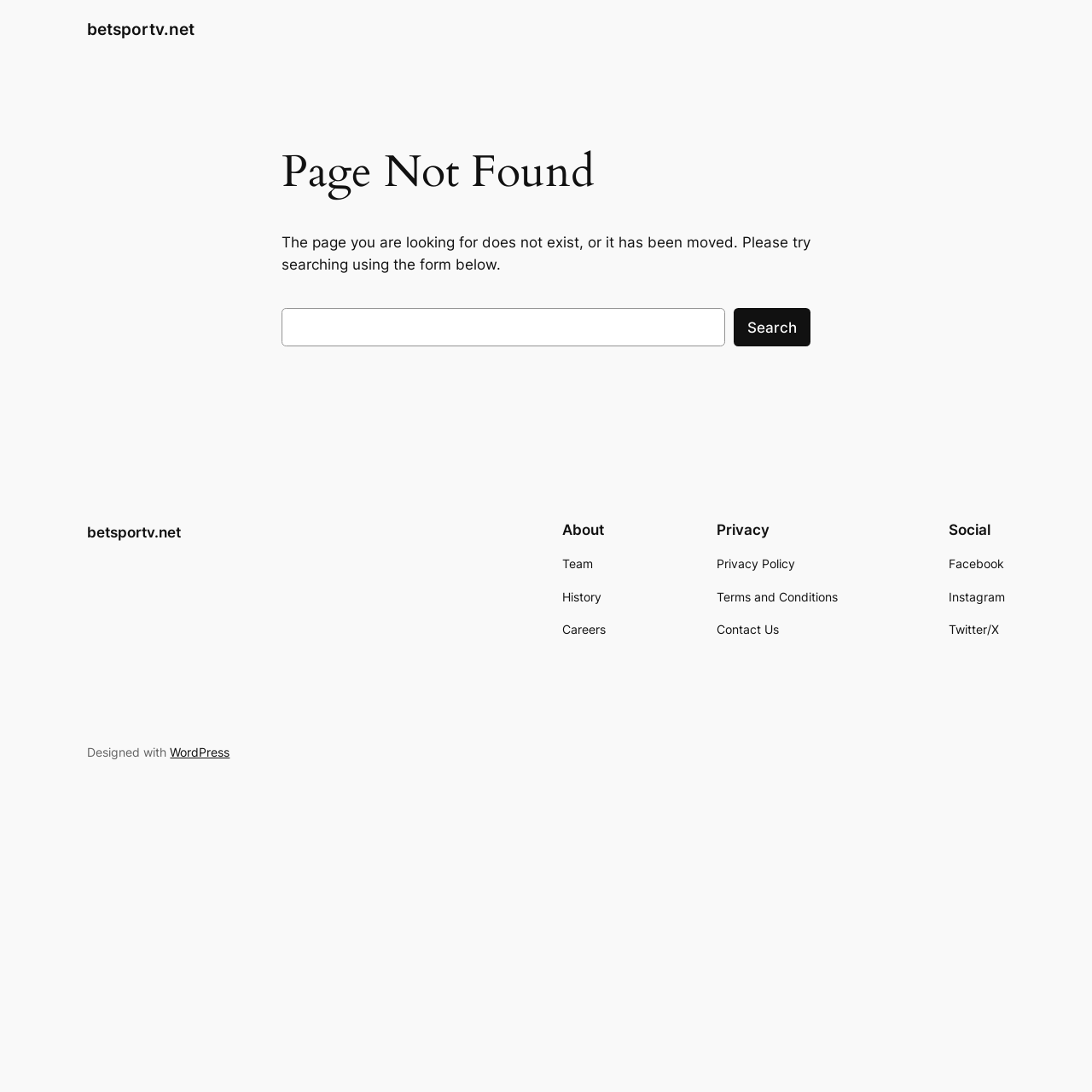Can you find the bounding box coordinates of the area I should click to execute the following instruction: "View privacy policy"?

[0.656, 0.508, 0.728, 0.526]